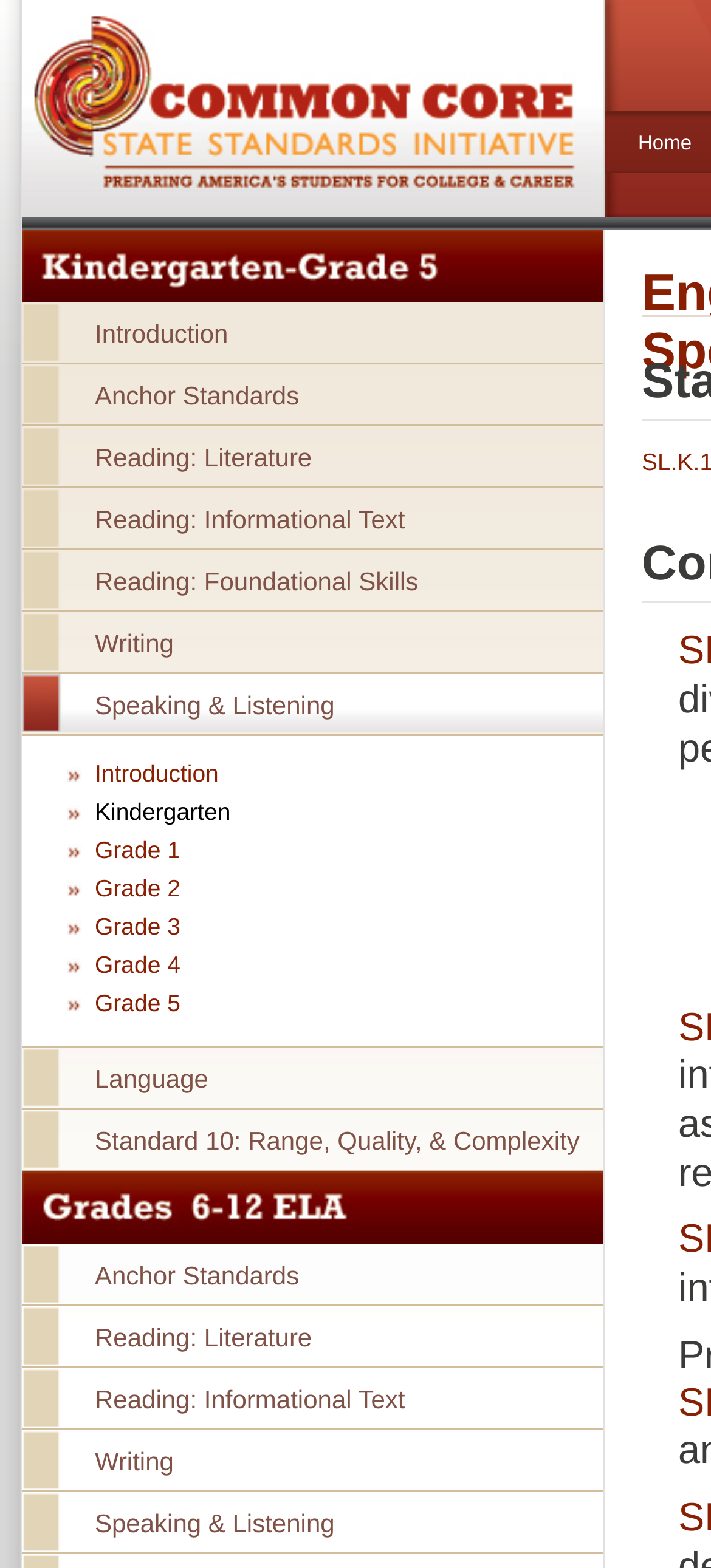Extract the bounding box coordinates for the HTML element that matches this description: "Grade 5". The coordinates should be four float numbers between 0 and 1, i.e., [left, top, right, bottom].

[0.133, 0.488, 0.254, 0.505]